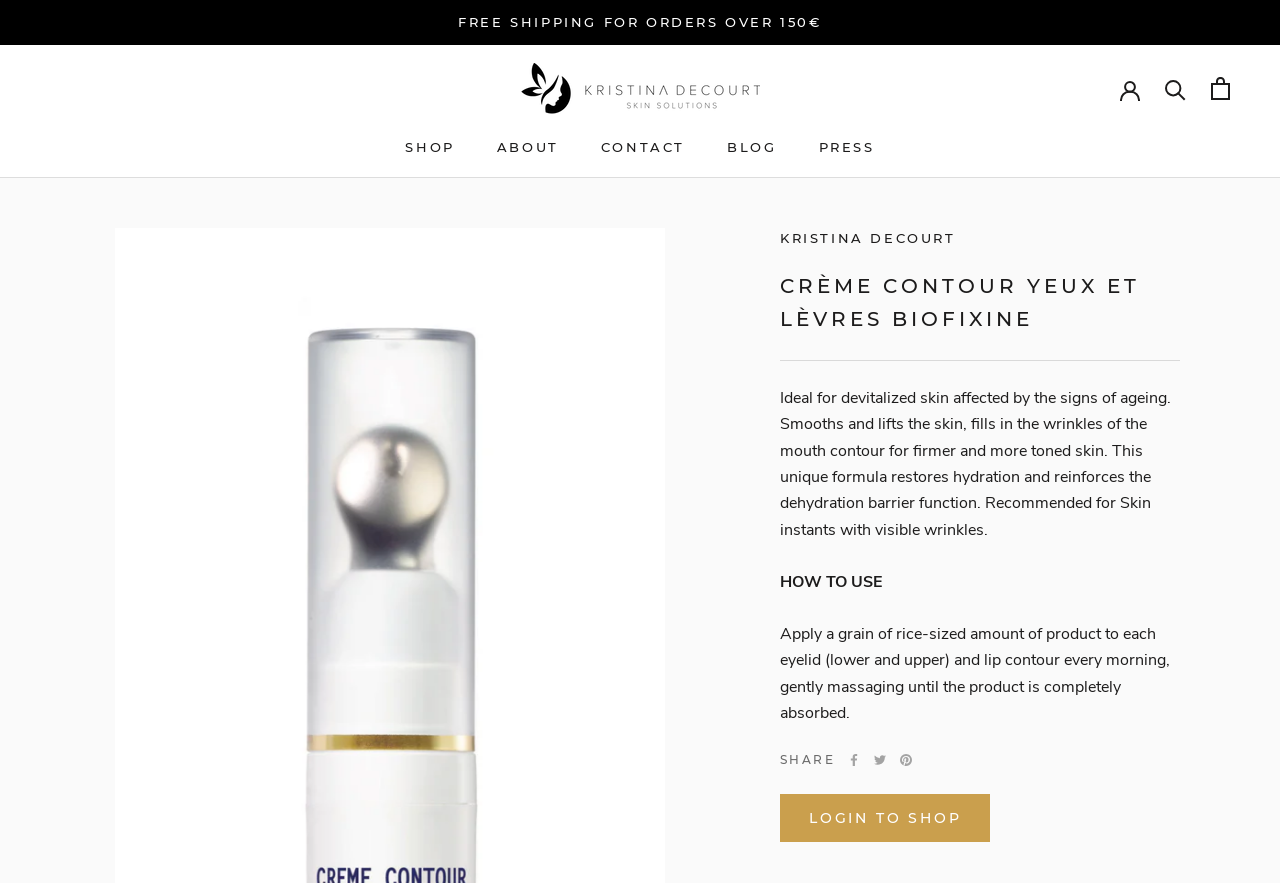Determine the coordinates of the bounding box that should be clicked to complete the instruction: "Export the results". The coordinates should be represented by four float numbers between 0 and 1: [left, top, right, bottom].

None